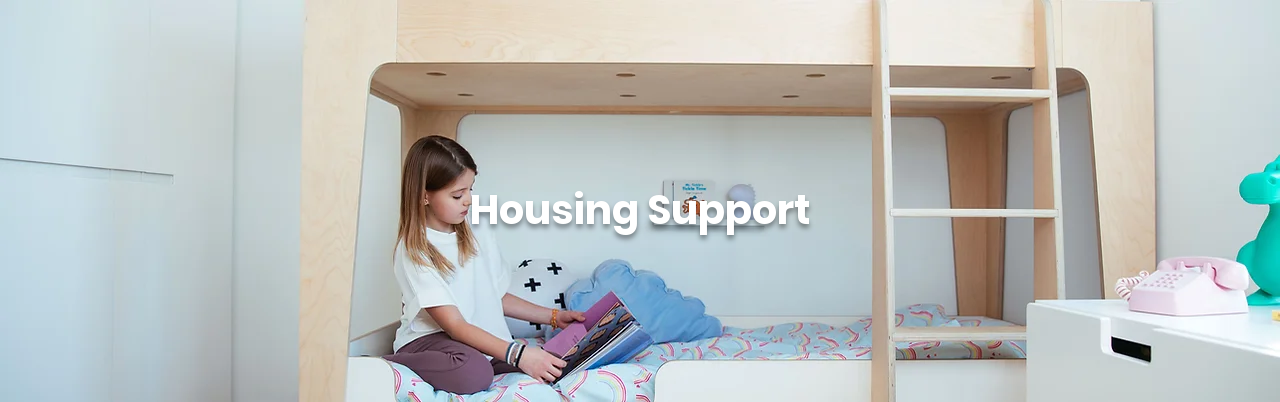What is the purpose of the 'Housing Support' text?
Using the information from the image, answer the question thoroughly.

The prominent text 'Housing Support' underscores the mission to create safe and nurturing environments for children, highlighting the importance of these initiatives in transforming lives and promoting wellbeing in vulnerable communities.